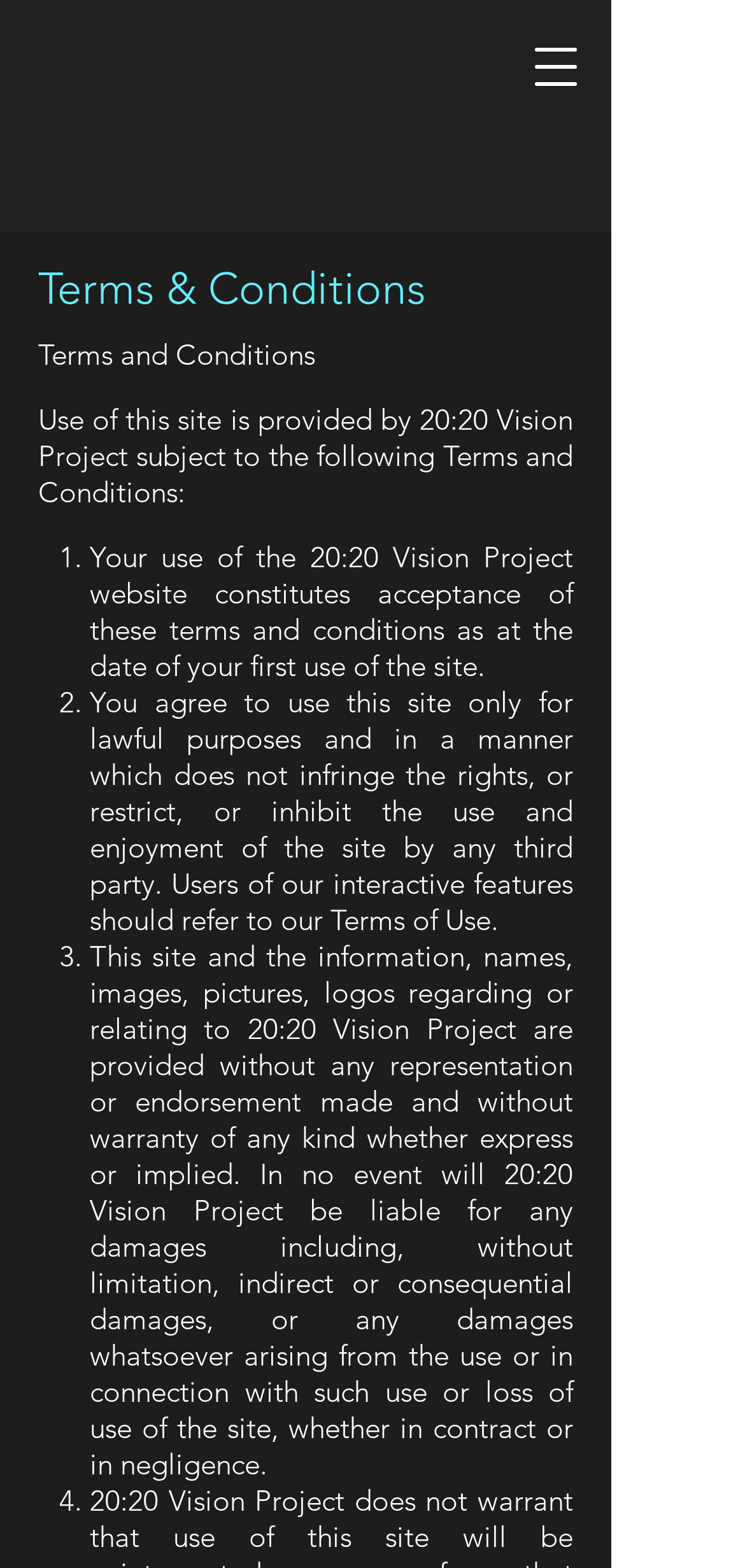By analyzing the image, answer the following question with a detailed response: How many terms and conditions are listed?

By examining the list markers and corresponding static text, I count four terms and conditions listed on the webpage, each with a unique number and description.